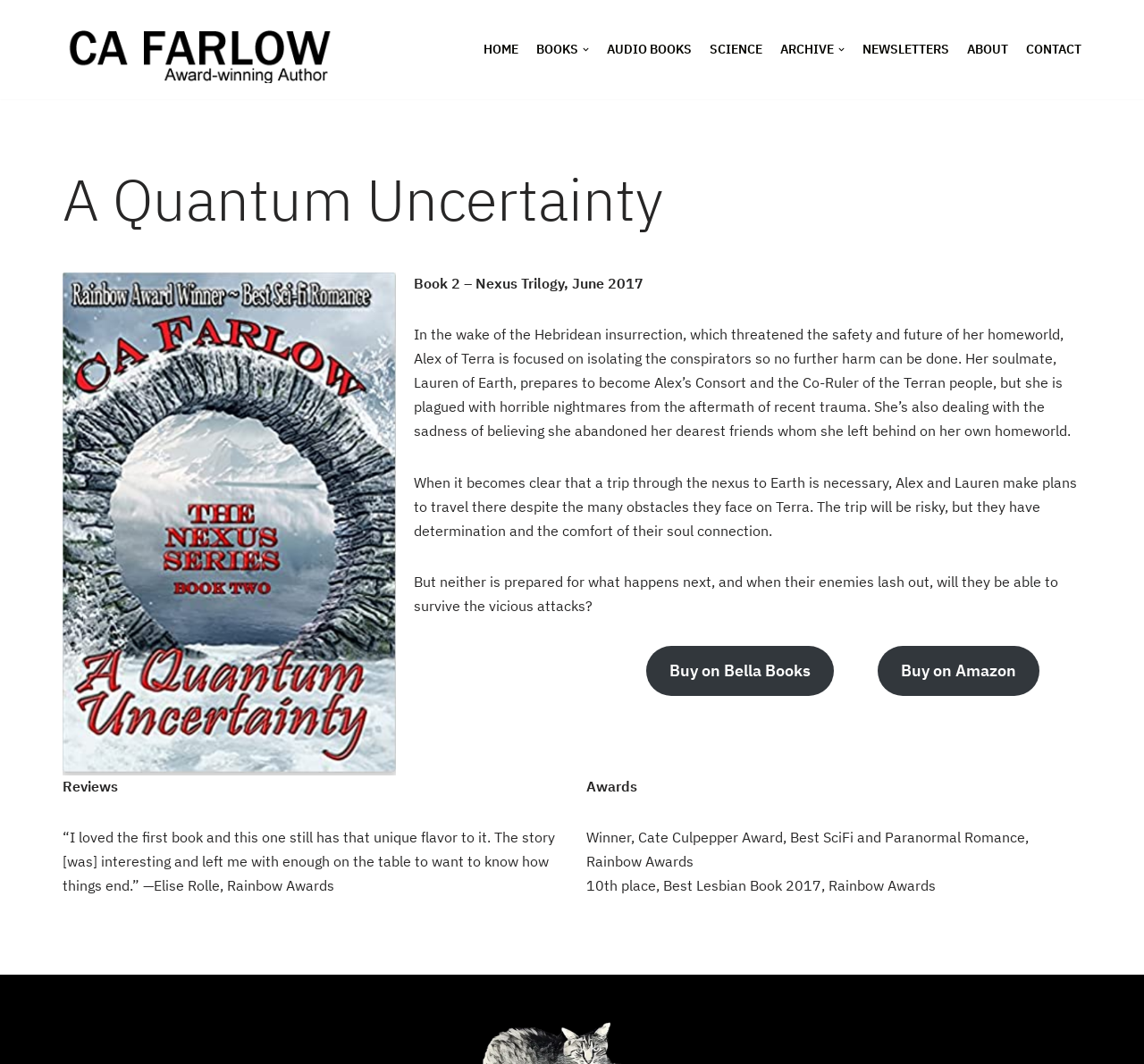Locate the bounding box of the UI element with the following description: "aria-label="CA FARLOW" title="CA FARLOW"".

[0.055, 0.015, 0.293, 0.078]